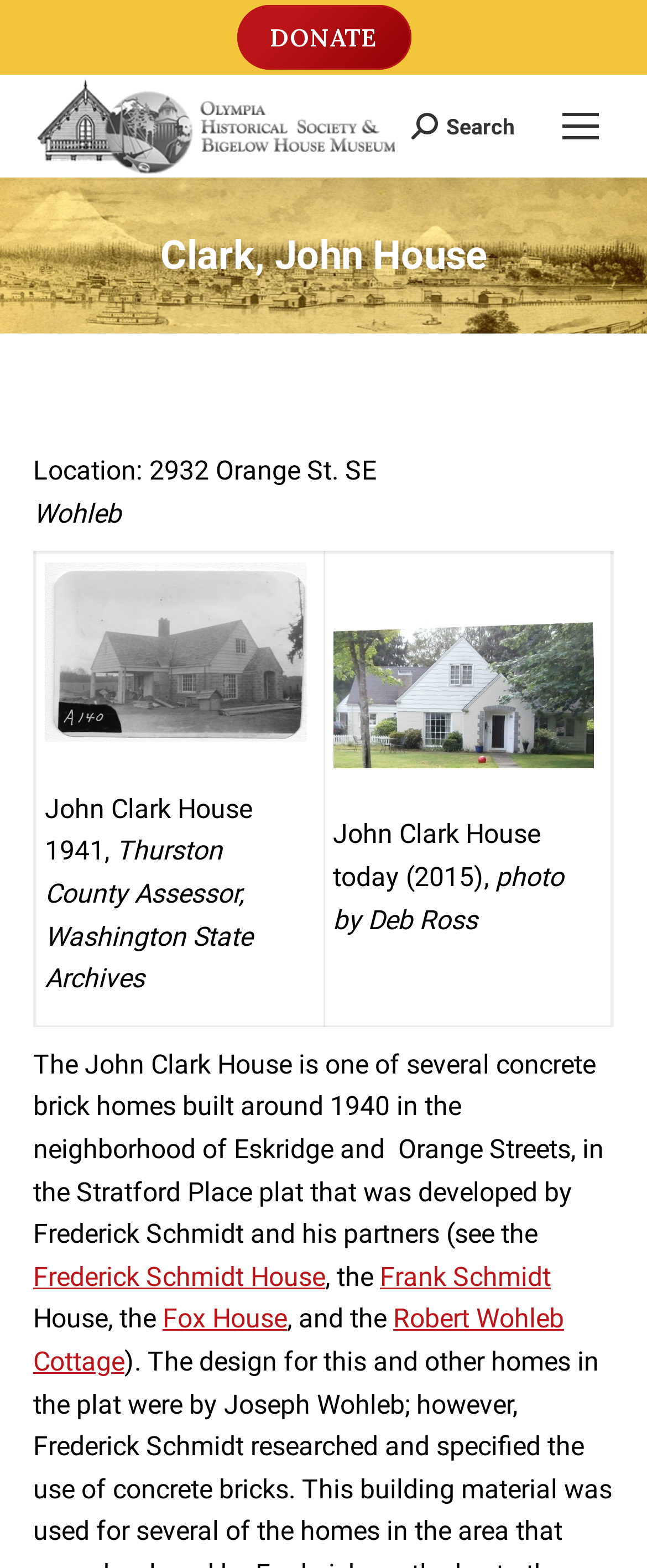Please identify the bounding box coordinates of the element's region that should be clicked to execute the following instruction: "Search for something". The bounding box coordinates must be four float numbers between 0 and 1, i.e., [left, top, right, bottom].

[0.636, 0.072, 0.795, 0.09]